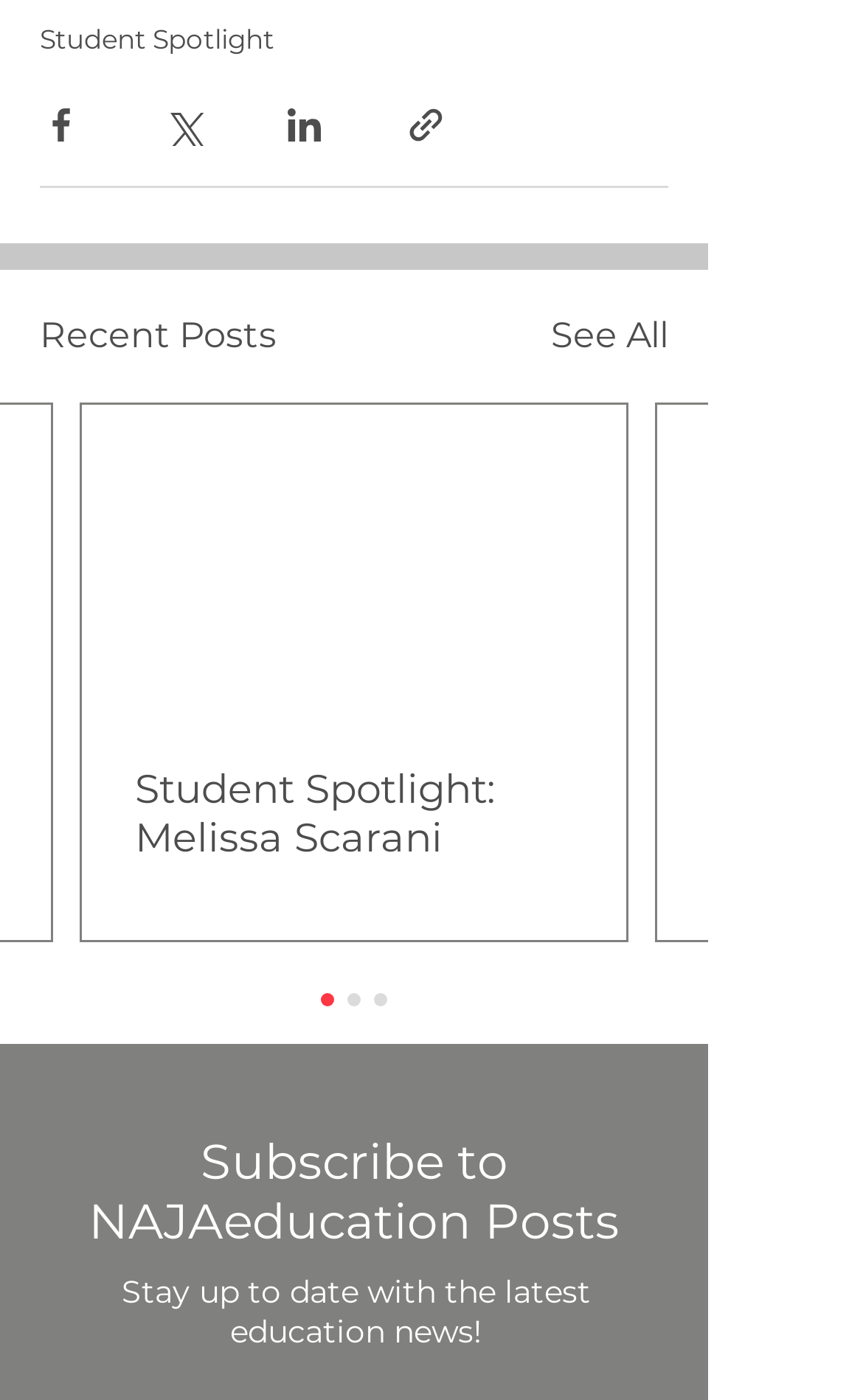Locate the bounding box coordinates of the element's region that should be clicked to carry out the following instruction: "Share via Facebook". The coordinates need to be four float numbers between 0 and 1, i.e., [left, top, right, bottom].

[0.046, 0.075, 0.095, 0.105]